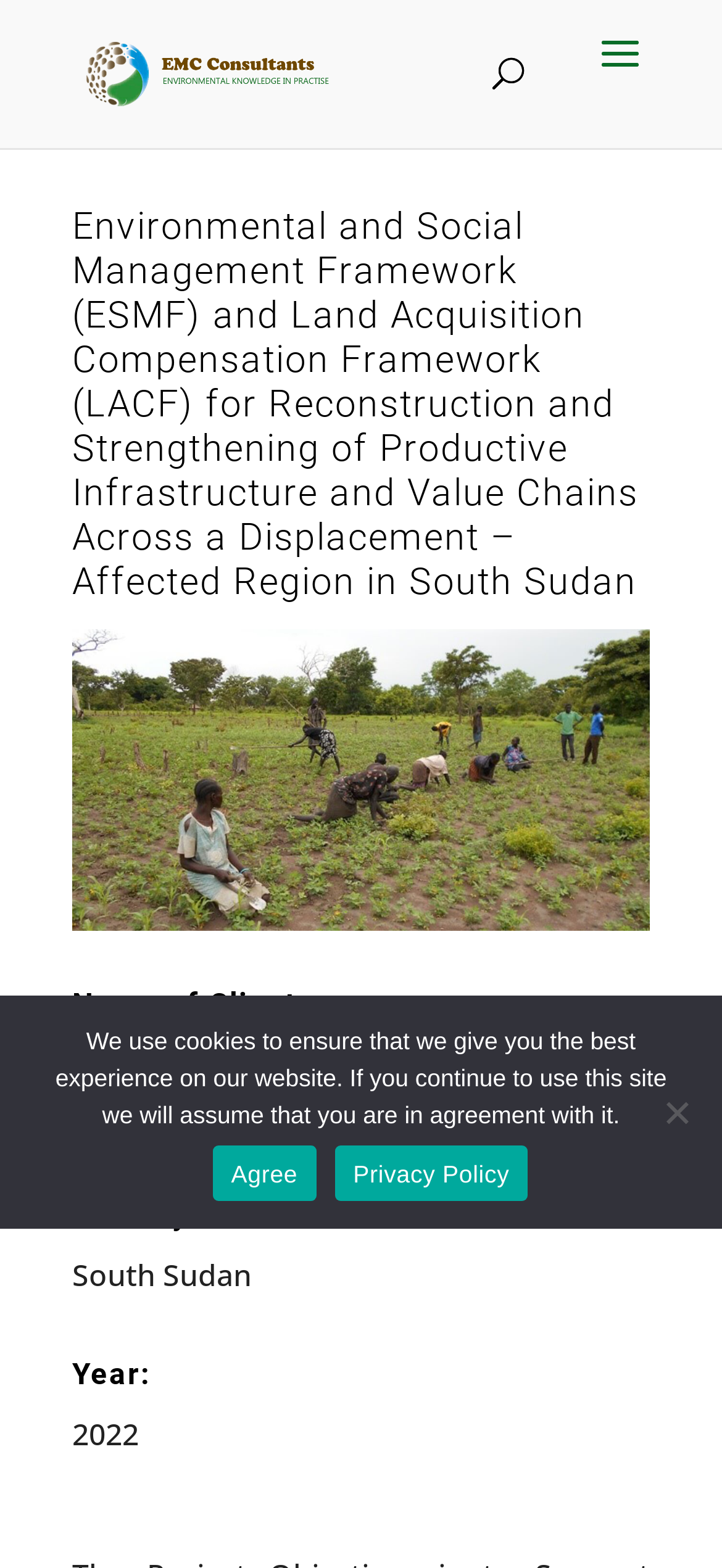From the given element description: "Privacy Policy", find the bounding box for the UI element. Provide the coordinates as four float numbers between 0 and 1, in the order [left, top, right, bottom].

[0.464, 0.731, 0.731, 0.766]